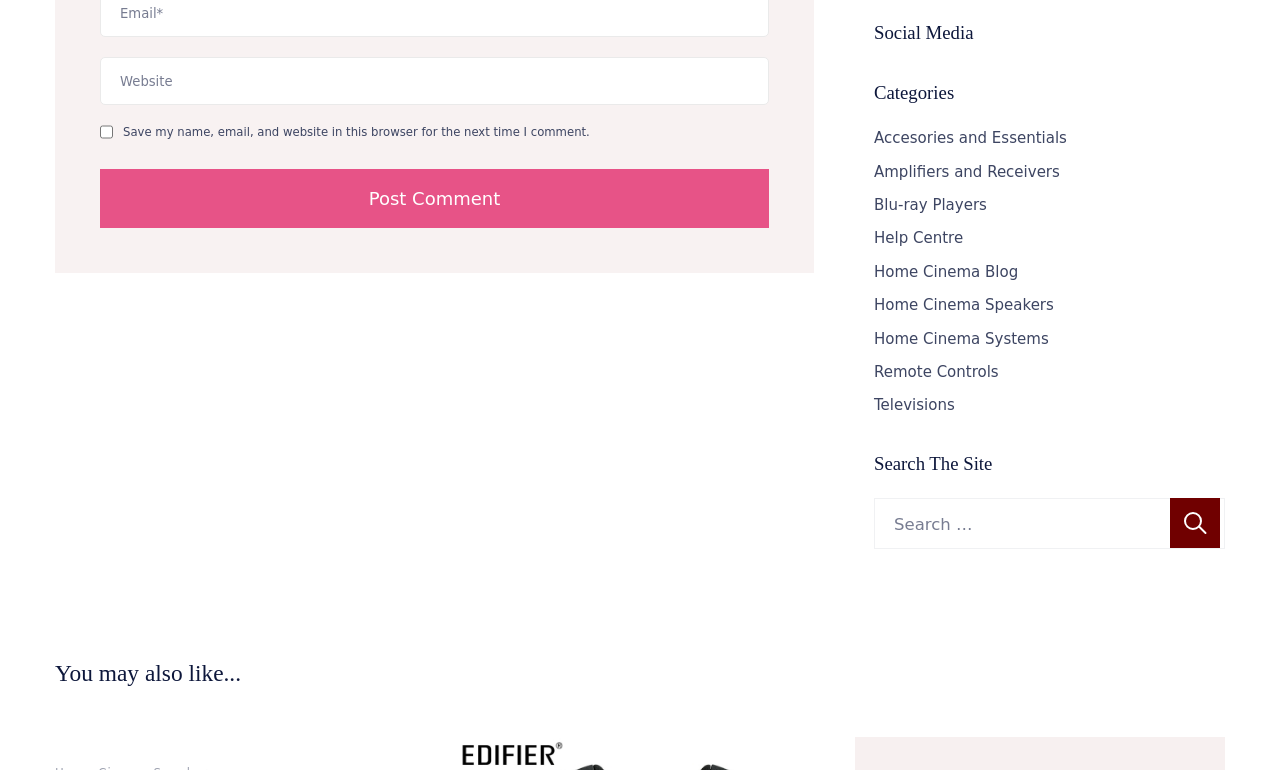Please identify the bounding box coordinates of the region to click in order to complete the given instruction: "Search for something". The coordinates should be four float numbers between 0 and 1, i.e., [left, top, right, bottom].

[0.683, 0.647, 0.957, 0.713]